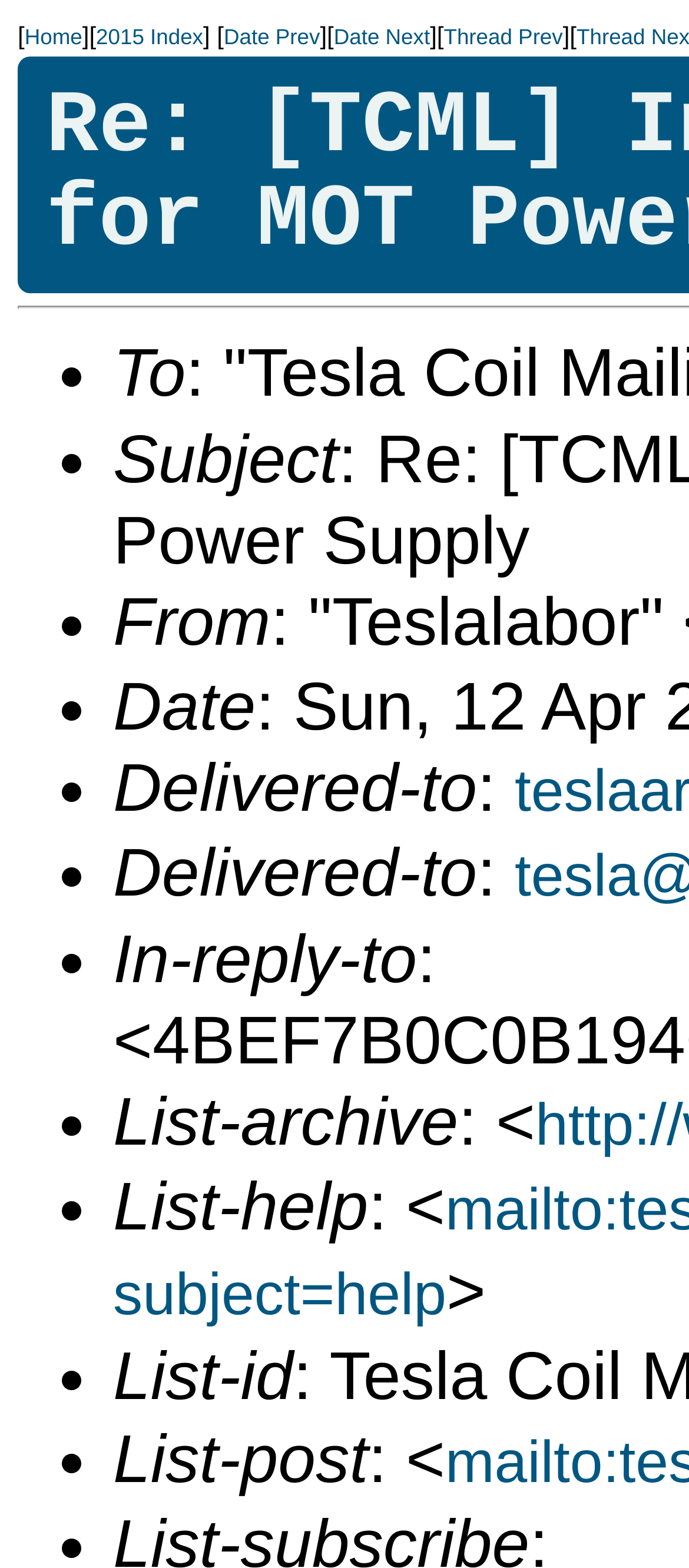Please answer the following question using a single word or phrase: 
What is the format of the email address?

Not specified